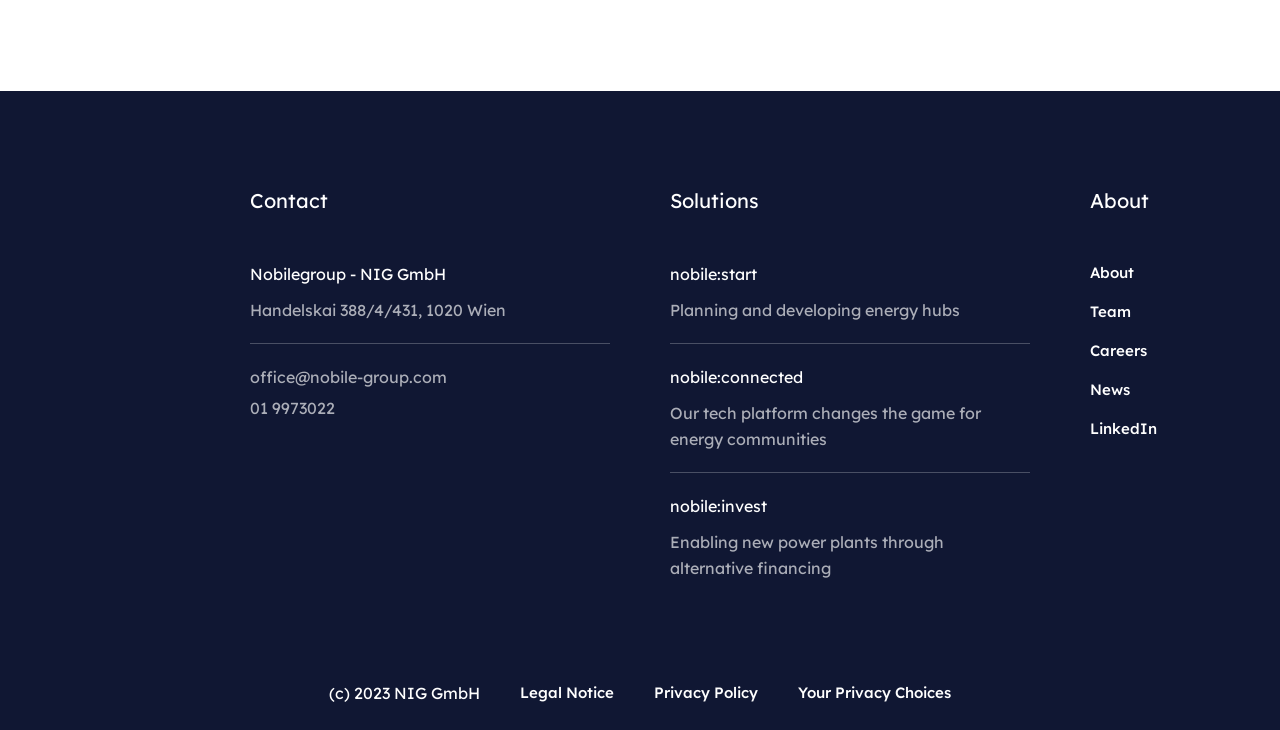Identify the bounding box of the UI element that matches this description: "Your Privacy Choices".

[0.623, 0.935, 0.743, 0.961]